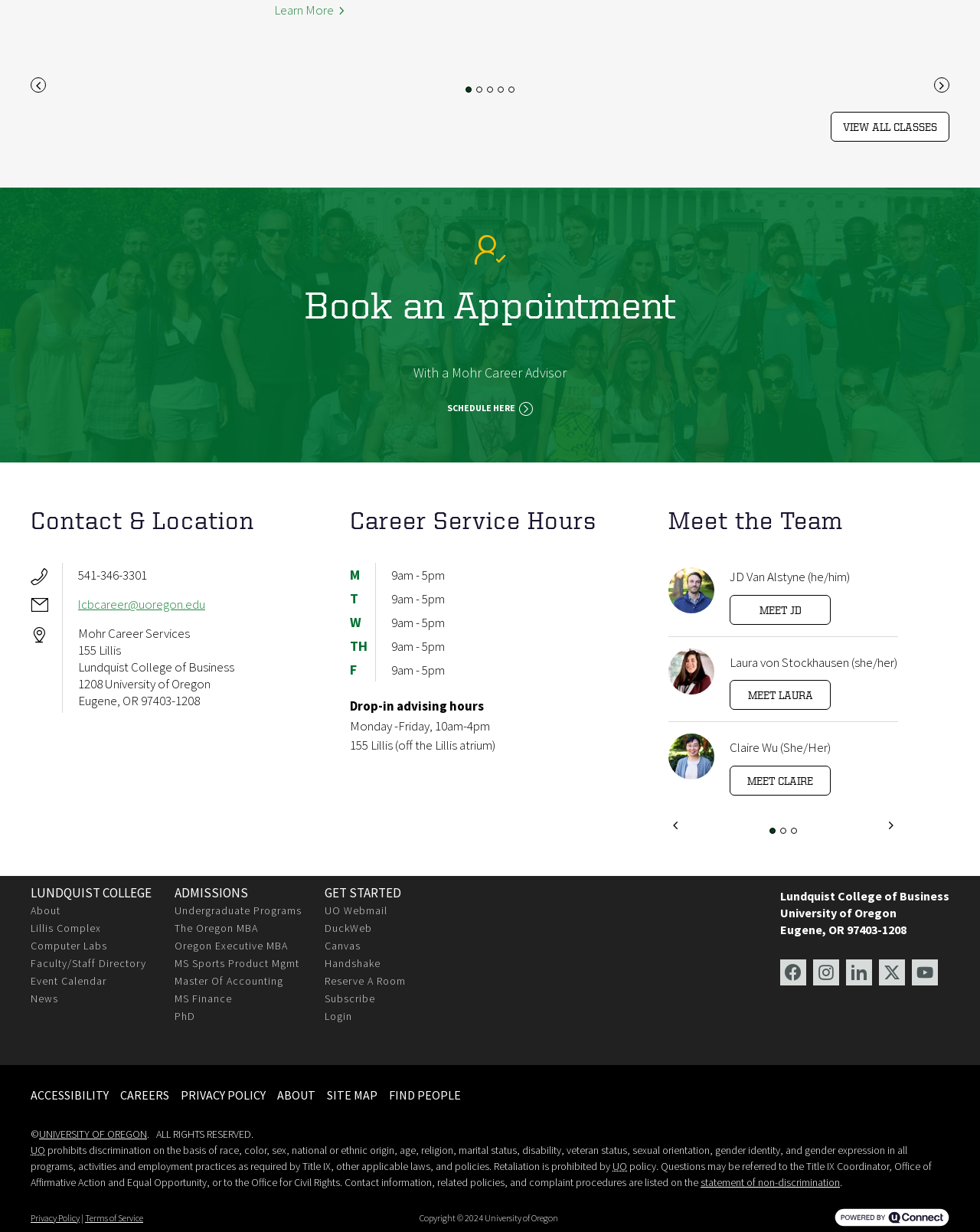What is the name of the college that Mohr Career Services is a part of?
Provide a detailed and extensive answer to the question.

I found the name of the college by looking at the top of the webpage, where it is listed as 'Lundquist College of Business'.